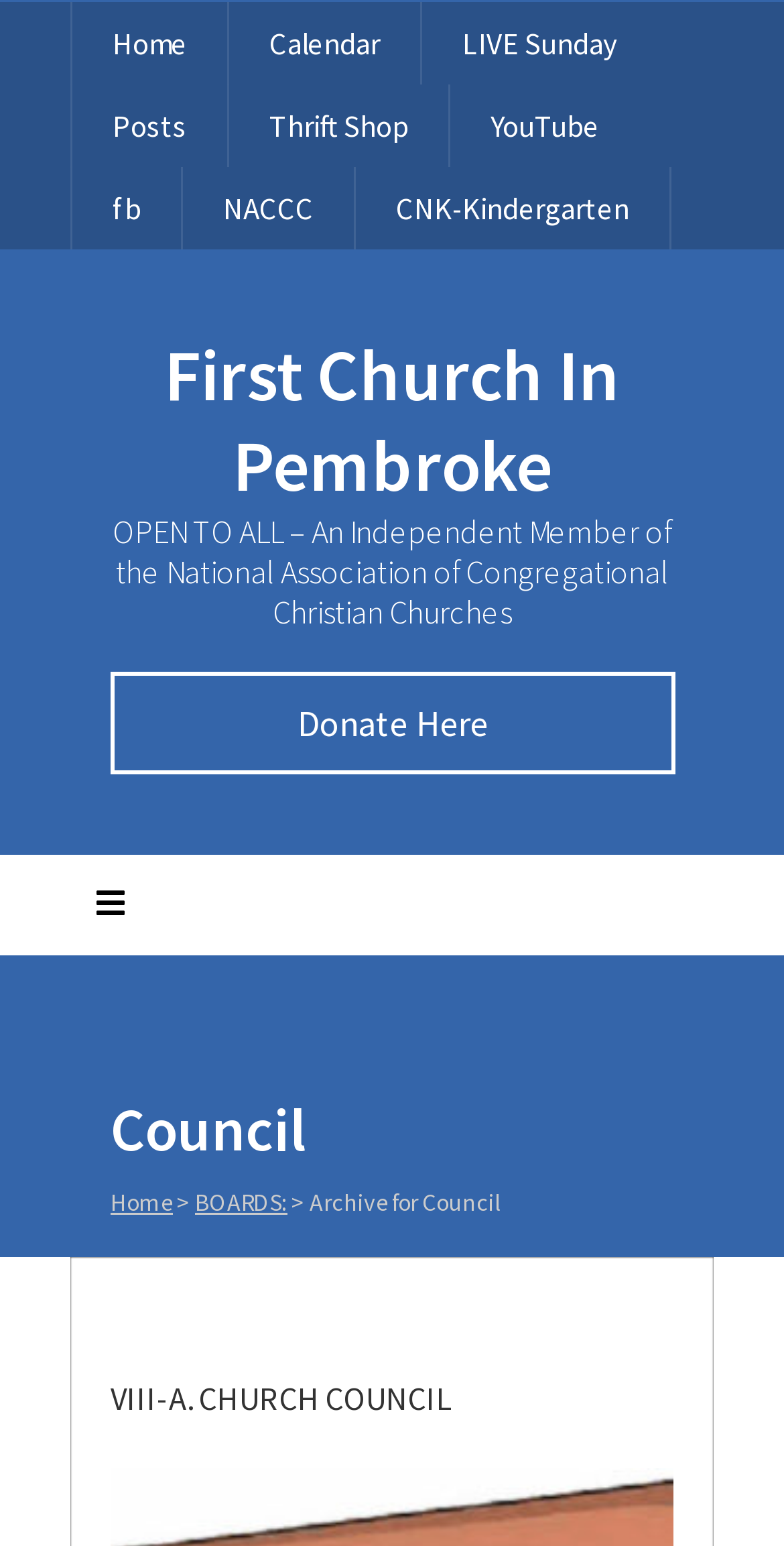Please identify the bounding box coordinates of the area that needs to be clicked to fulfill the following instruction: "visit thrift shop."

[0.292, 0.055, 0.572, 0.108]